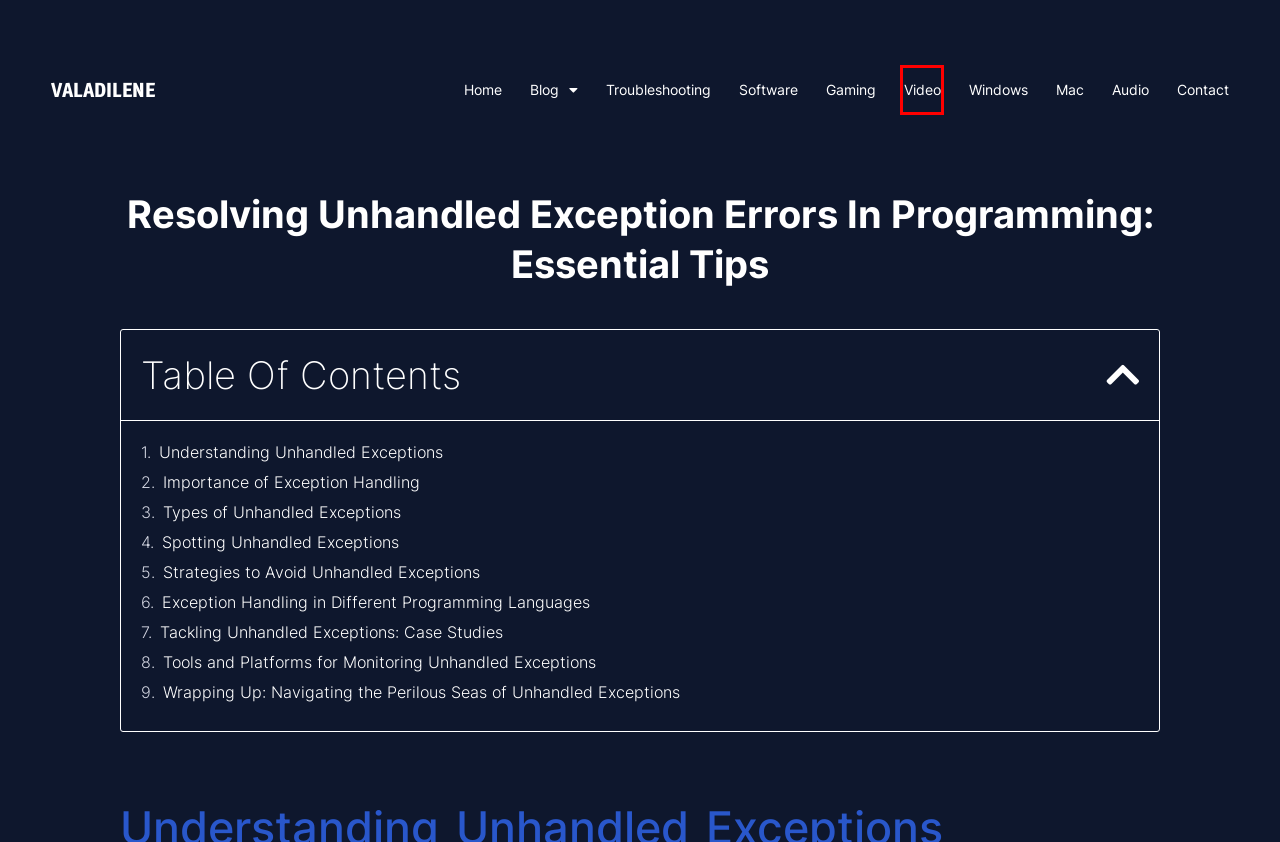Observe the provided screenshot of a webpage with a red bounding box around a specific UI element. Choose the webpage description that best fits the new webpage after you click on the highlighted element. These are your options:
A. Software - Valadilene
B. Gaming - Valadilene
C. Blog - Valadilene
D. Troubleshooting - Valadilene
E. Contact - Valadilene
F. Mac - Valadilene
G. Video - Valadilene
H. Audio - Valadilene

G